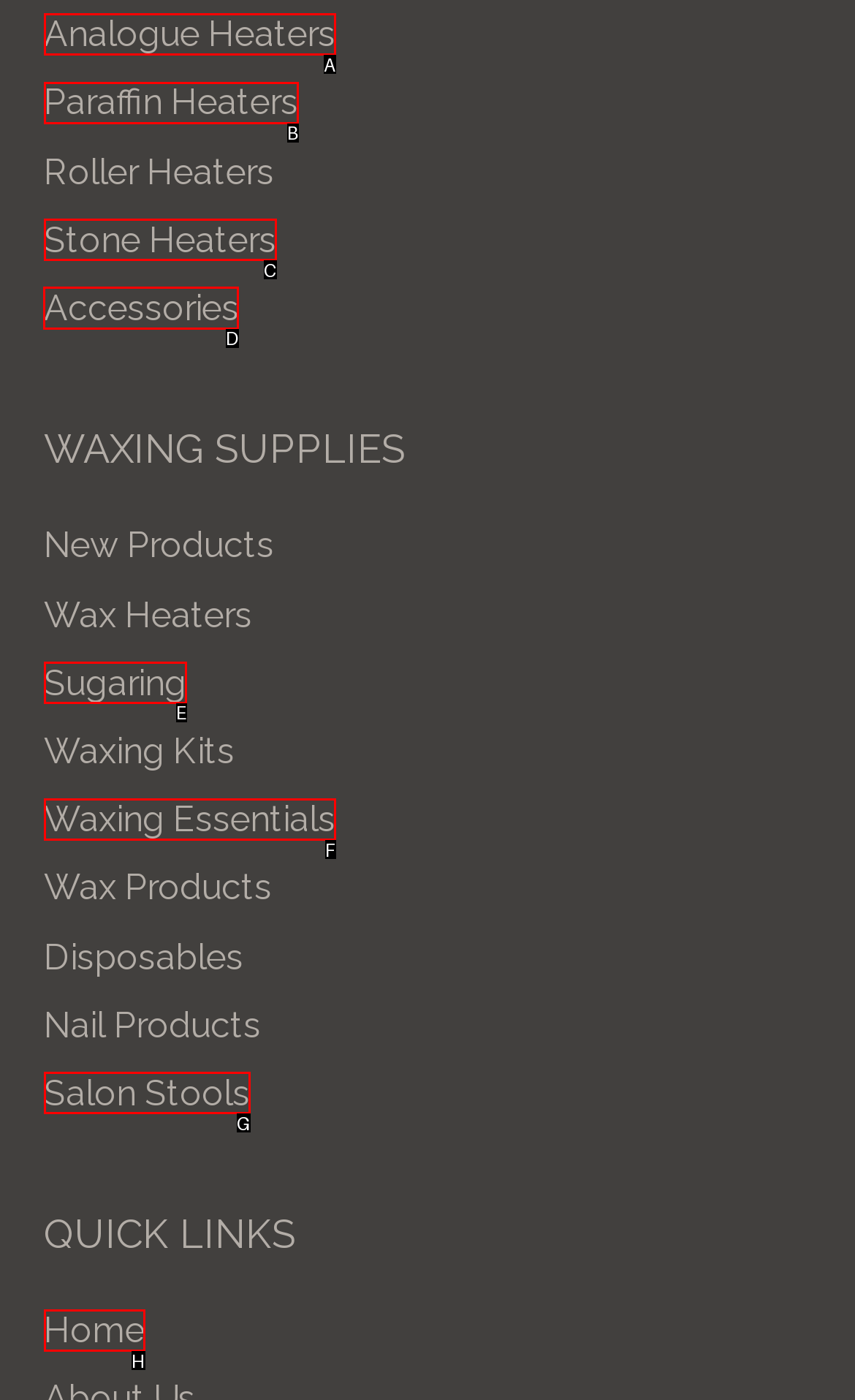Identify the correct UI element to click for this instruction: Browse Accessories
Respond with the appropriate option's letter from the provided choices directly.

D